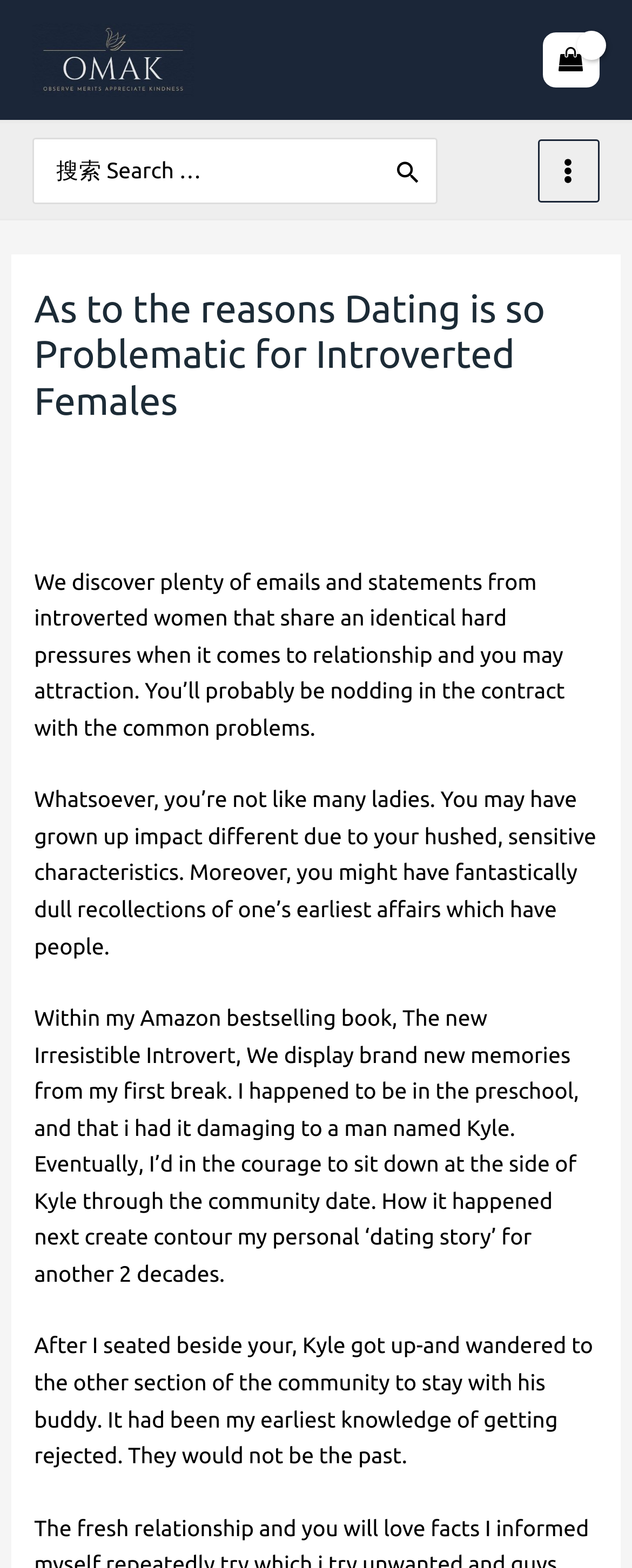Can you determine the bounding box coordinates of the area that needs to be clicked to fulfill the following instruction: "Read the article"?

[0.054, 0.362, 0.894, 0.472]